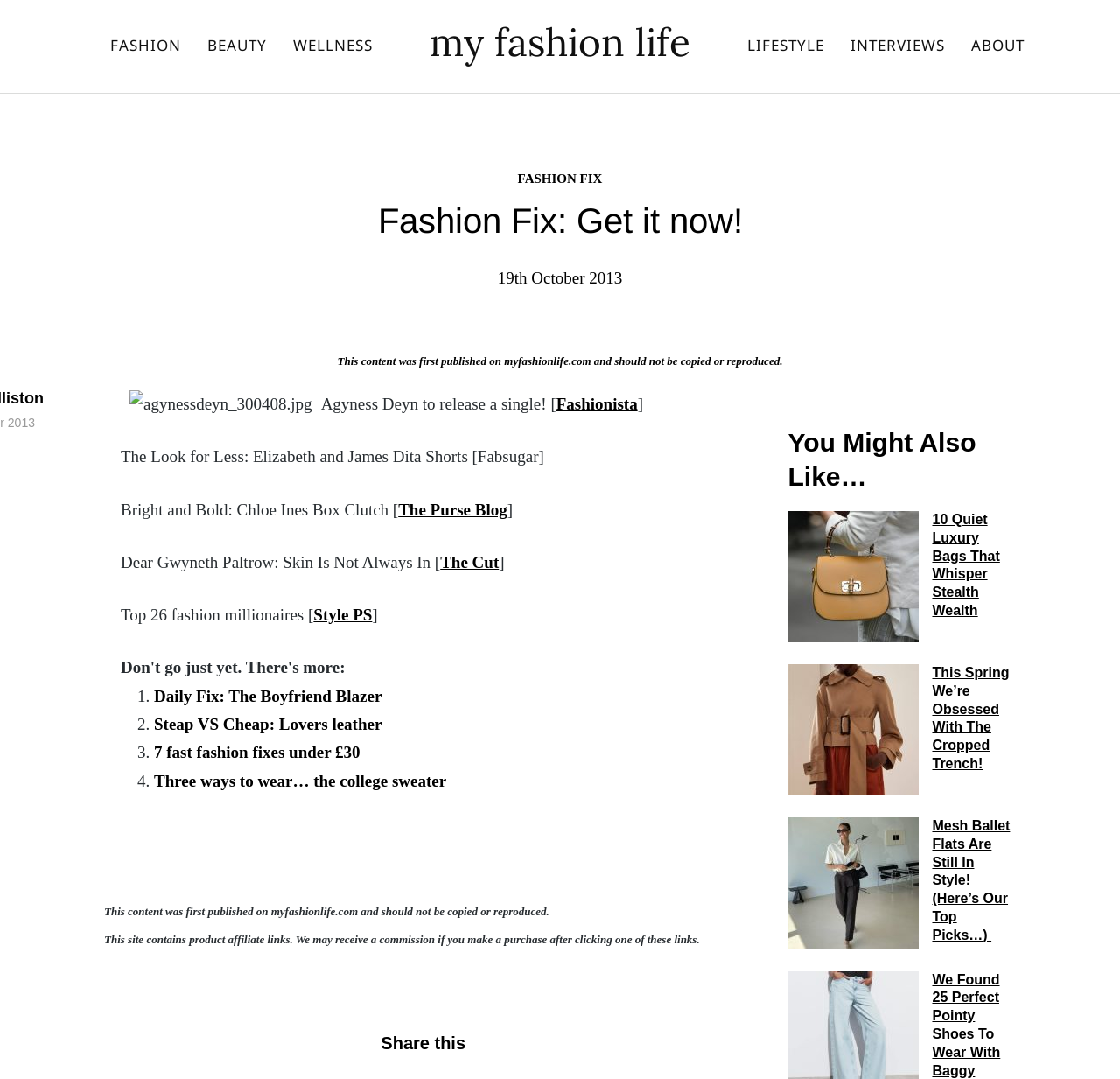How many list markers are there in the 'Daily Fix' section?
Using the visual information from the image, give a one-word or short-phrase answer.

4